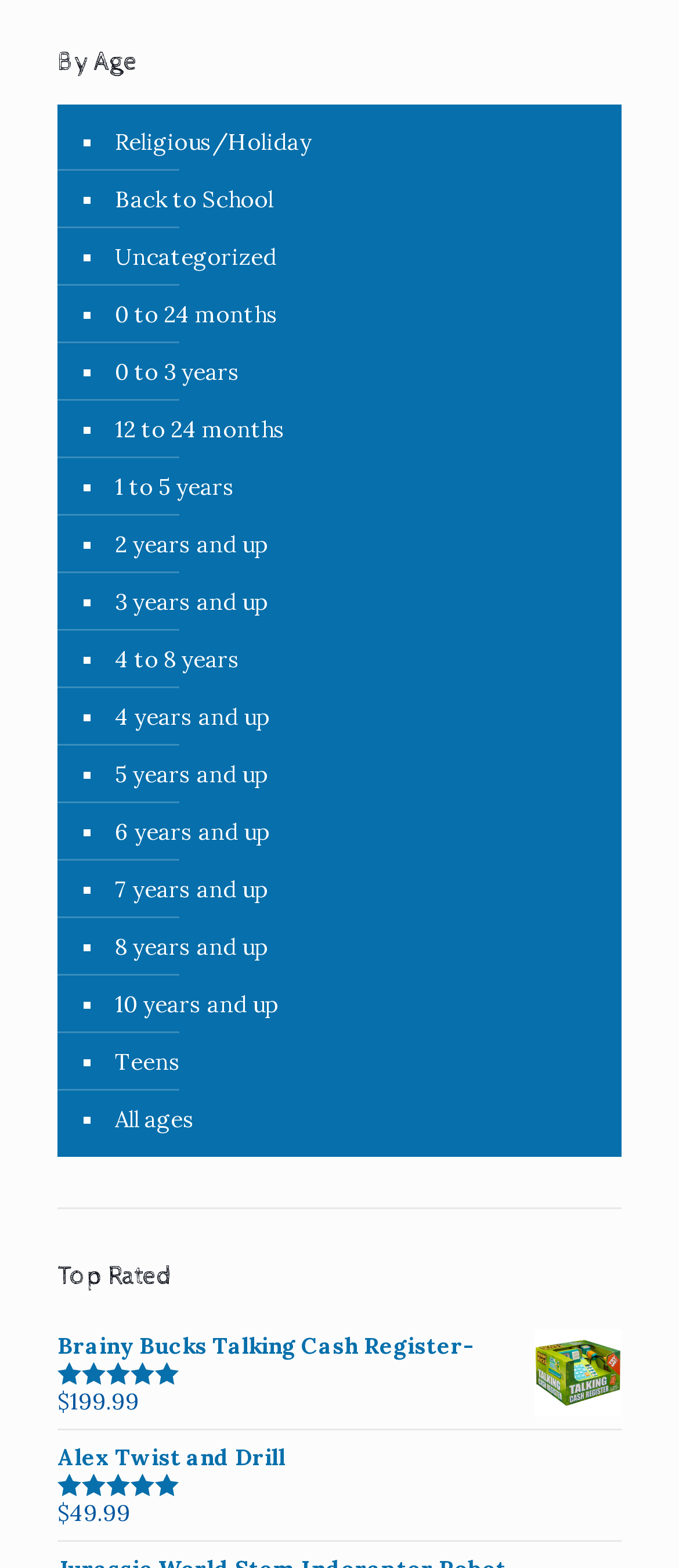Please mark the clickable region by giving the bounding box coordinates needed to complete this instruction: "Click on 'Alex Twist and Drill'".

[0.085, 0.918, 0.915, 0.939]